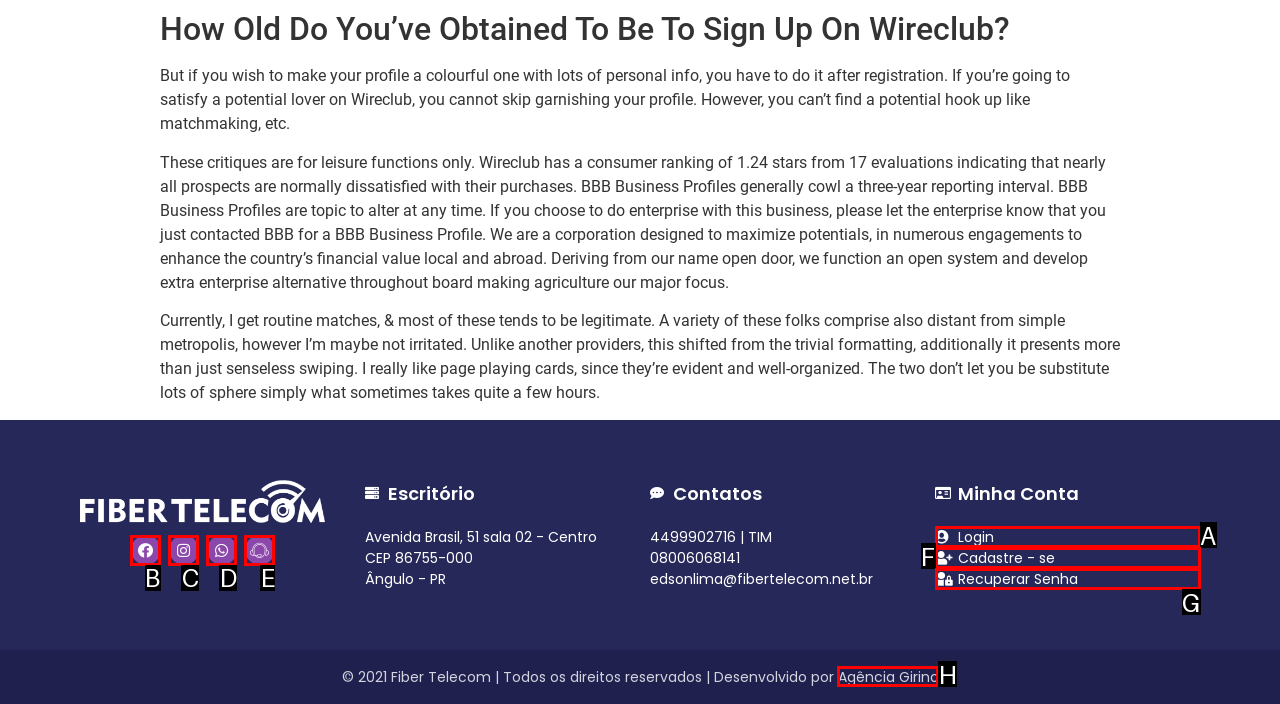Choose the letter of the option that needs to be clicked to perform the task: Click on Facebook link. Answer with the letter.

B